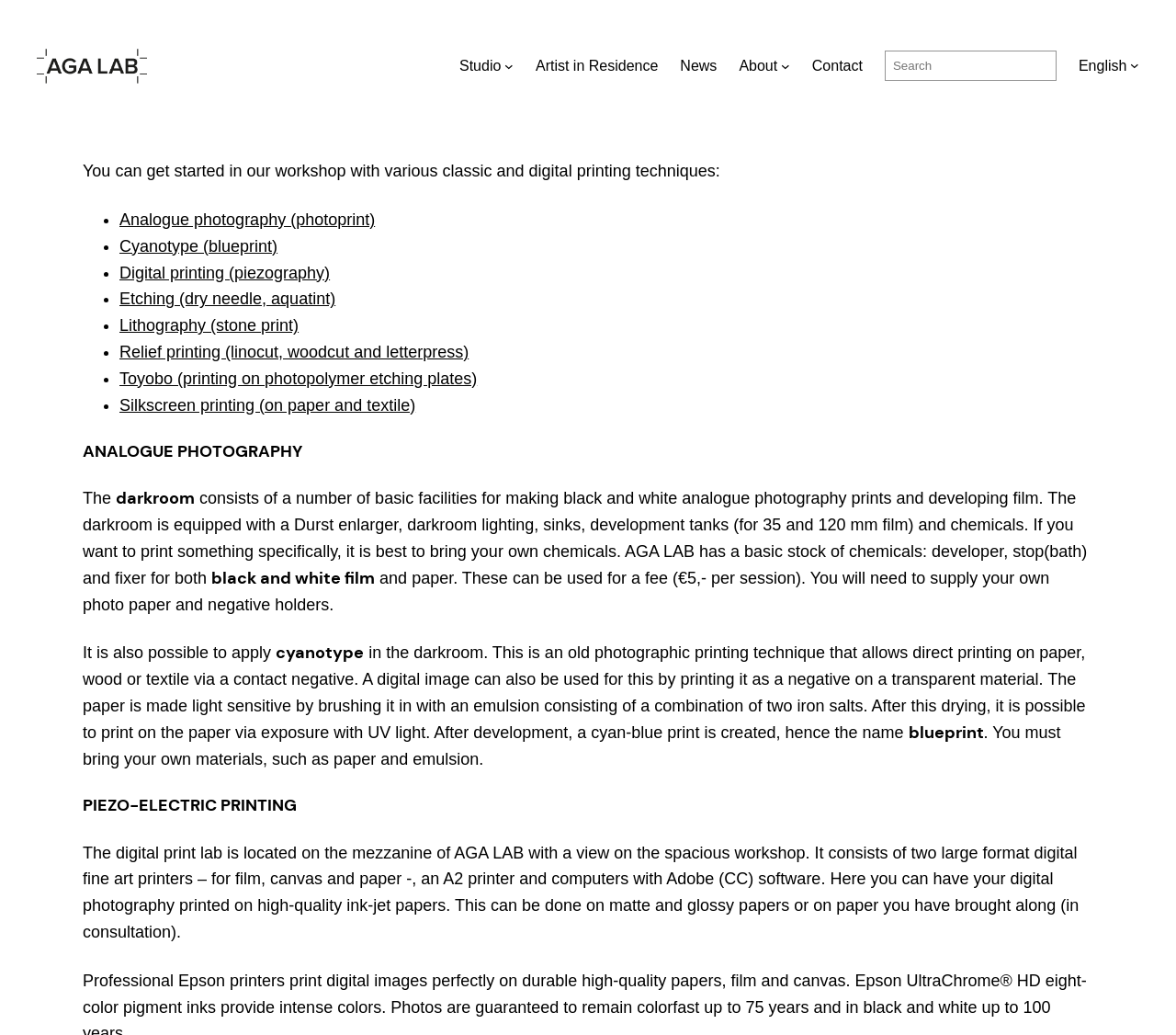Please give a succinct answer to the question in one word or phrase:
What is the purpose of the darkroom?

Making black and white analogue photography prints